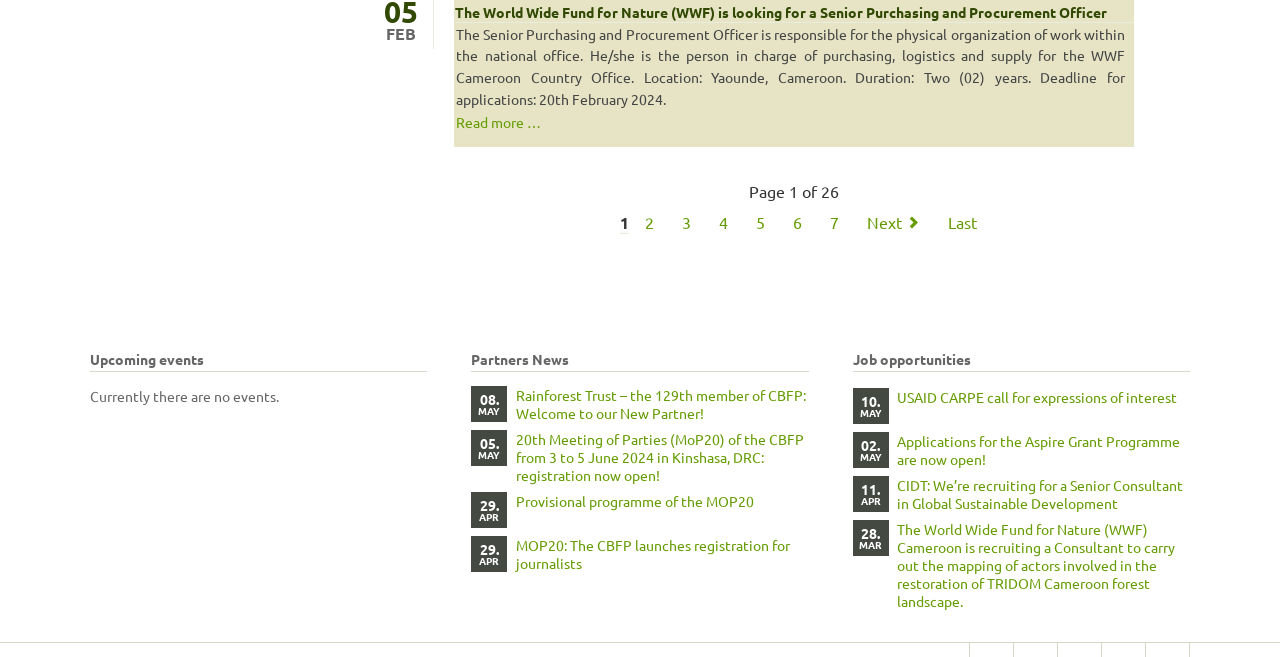Could you highlight the region that needs to be clicked to execute the instruction: "Read about the 20th Meeting of Parties"?

[0.368, 0.654, 0.632, 0.736]